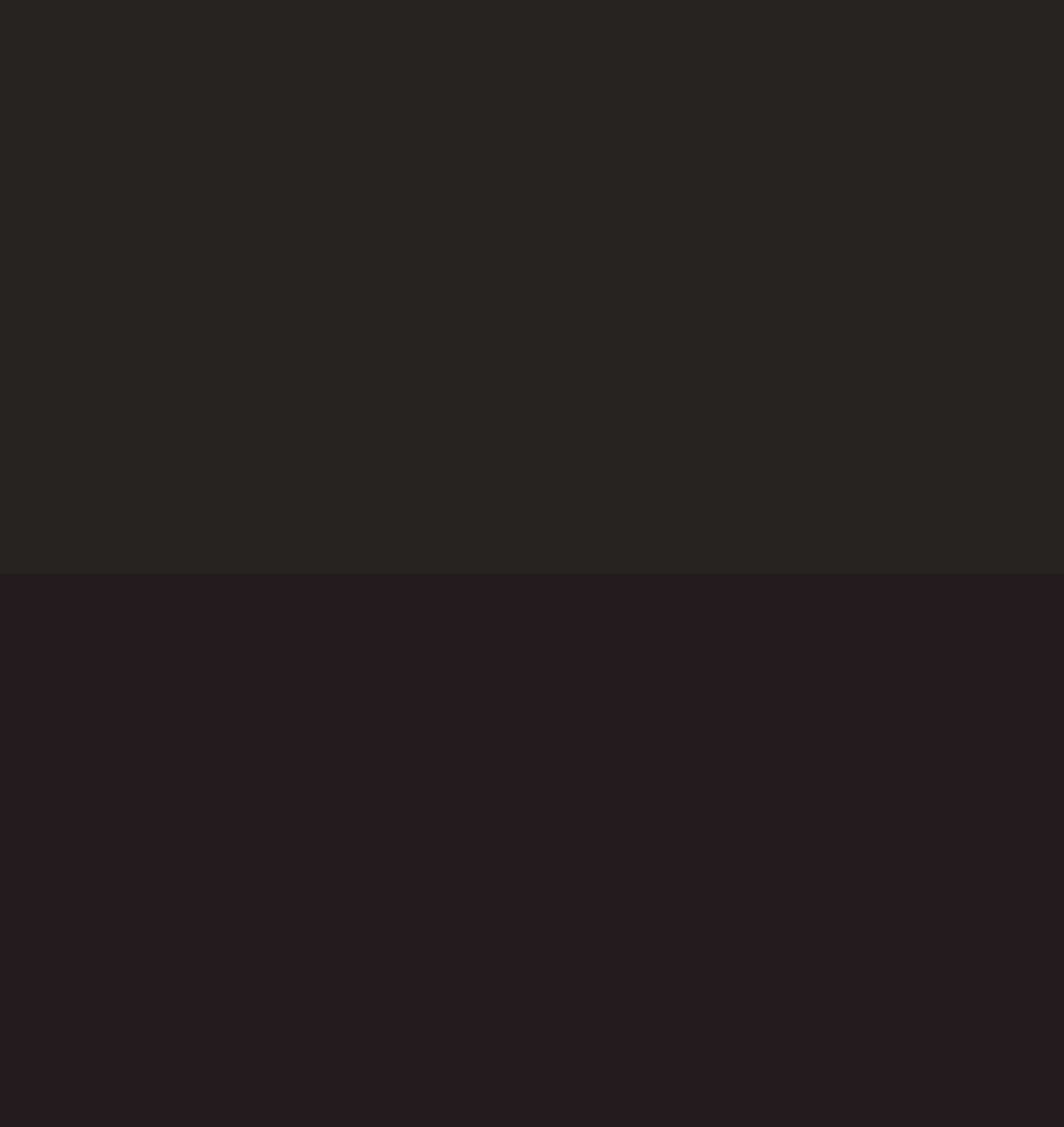Predict the bounding box of the UI element based on the description: "parent_node: Comment name="comment" placeholder="Comment..."". The coordinates should be four float numbers between 0 and 1, formatted as [left, top, right, bottom].

None